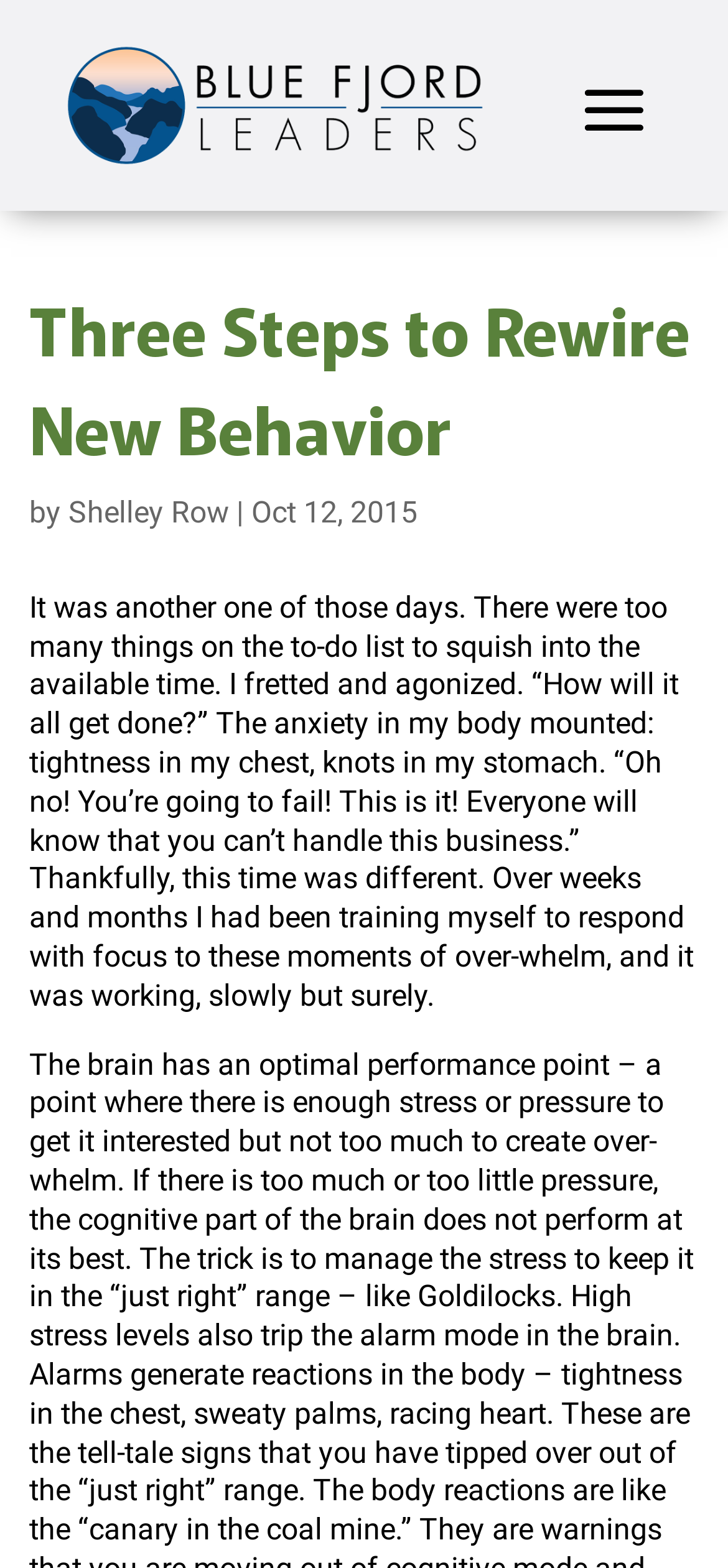Please answer the following question using a single word or phrase: 
When was the article published?

Oct 12, 2015